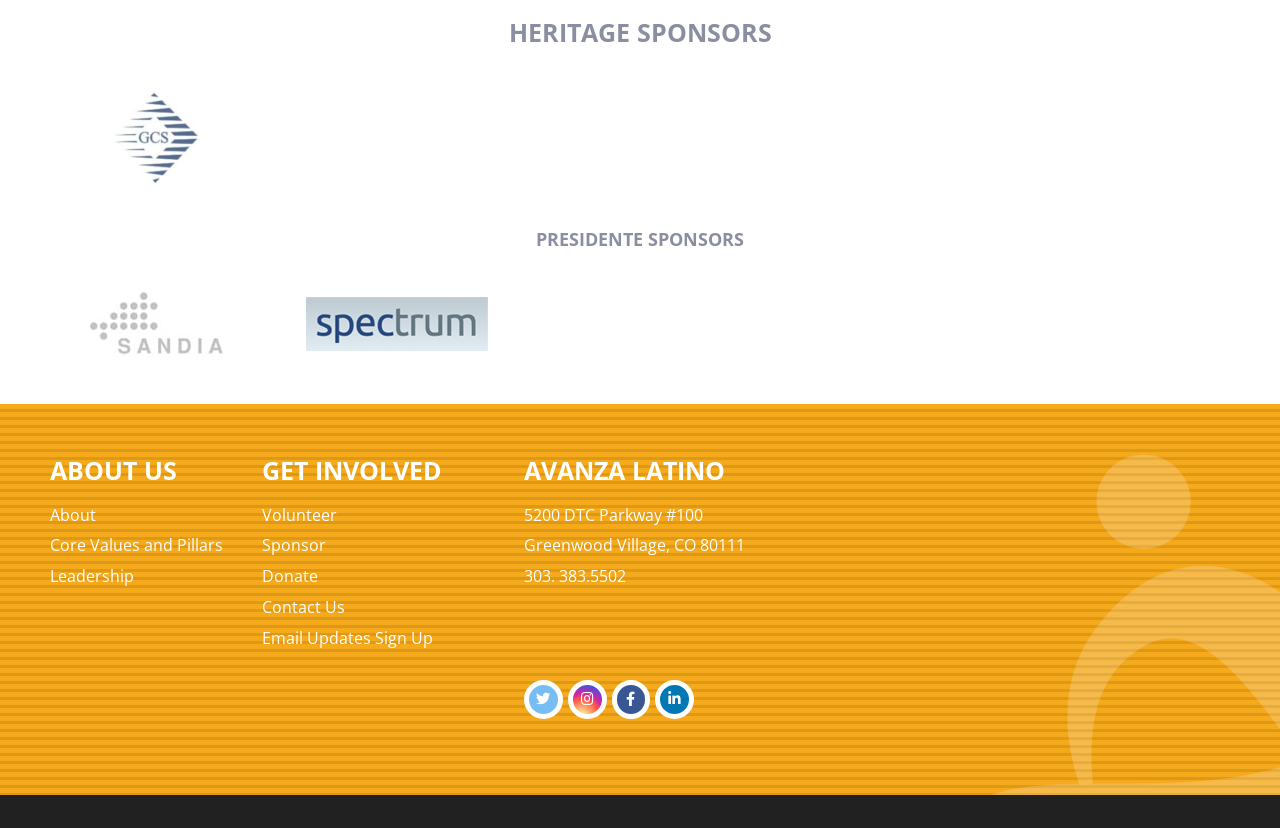Identify the bounding box coordinates of the clickable region to carry out the given instruction: "Click on Gonzales Consulting".

[0.083, 0.203, 0.161, 0.232]